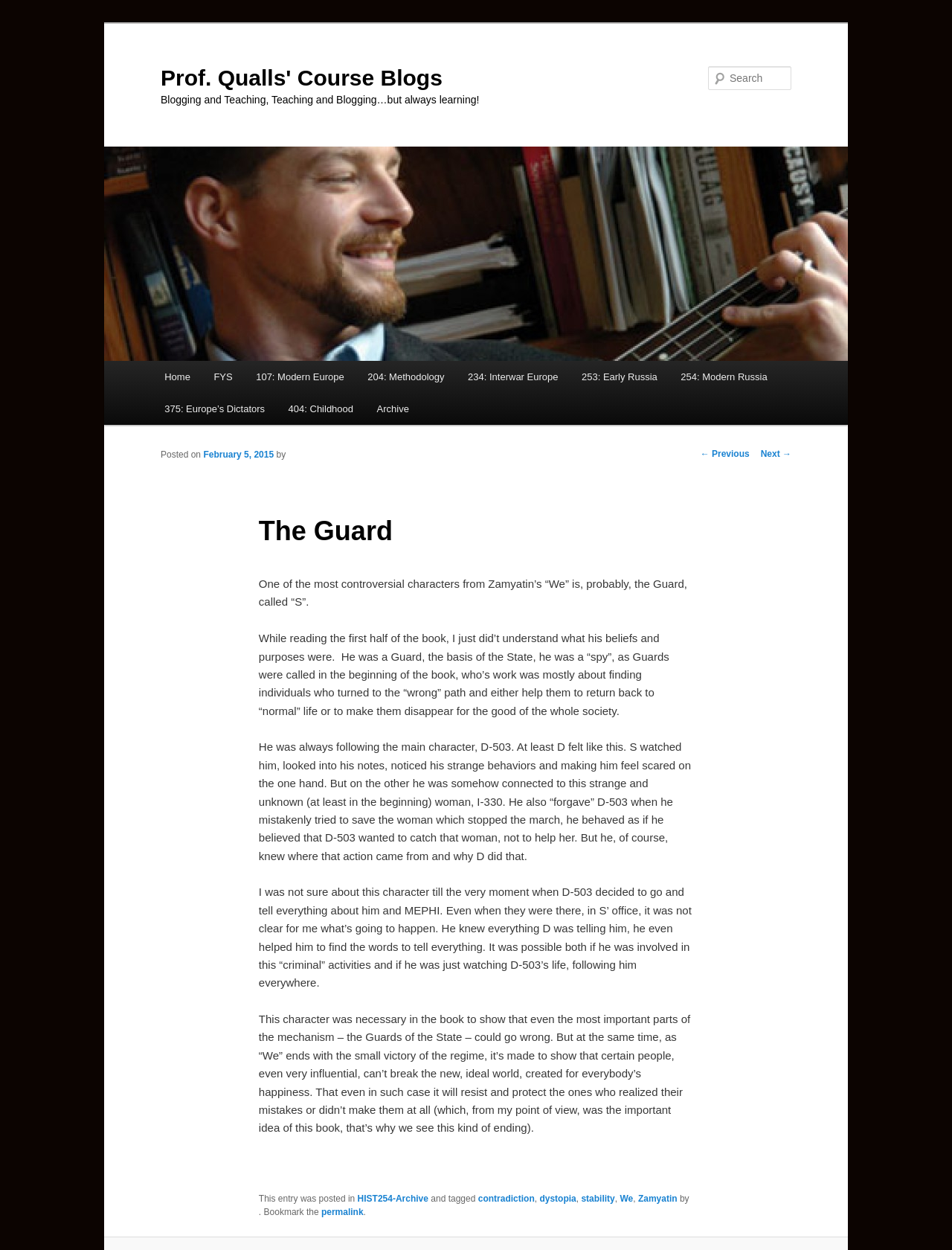Utilize the information from the image to answer the question in detail:
What is the name of the blog?

The name of the blog can be found in the heading element with the text 'Prof. Qualls' Course Blogs' which is located at the top of the webpage.